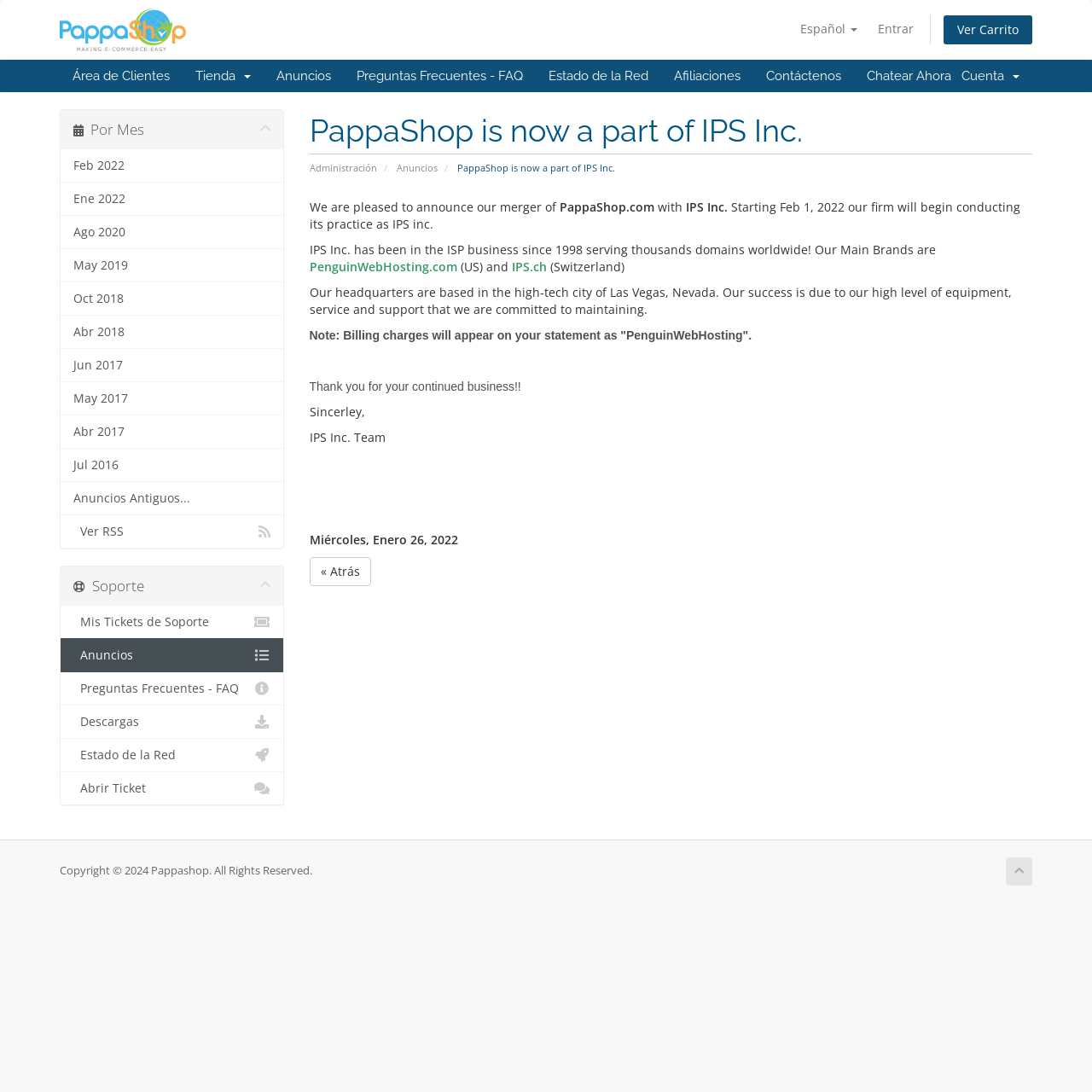What is the name of the company that PappaShop merged with?
Give a detailed explanation using the information visible in the image.

The webpage announces that PappaShop is now a part of IPS Inc., which is mentioned in the heading 'PappaShop is now a part of IPS Inc.' and also in the text 'We are pleased to announce our merger of PappaShop.com with IPS Inc.'